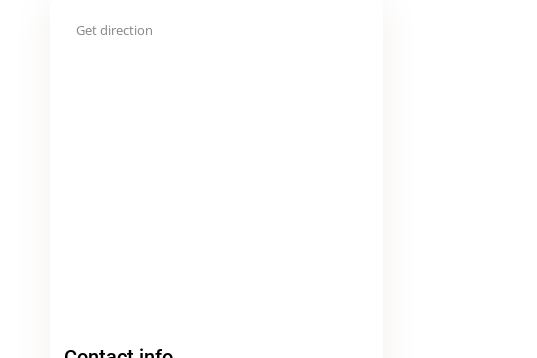Please give a short response to the question using one word or a phrase:
What is the purpose of the 'Get direction' link?

Navigation assistance